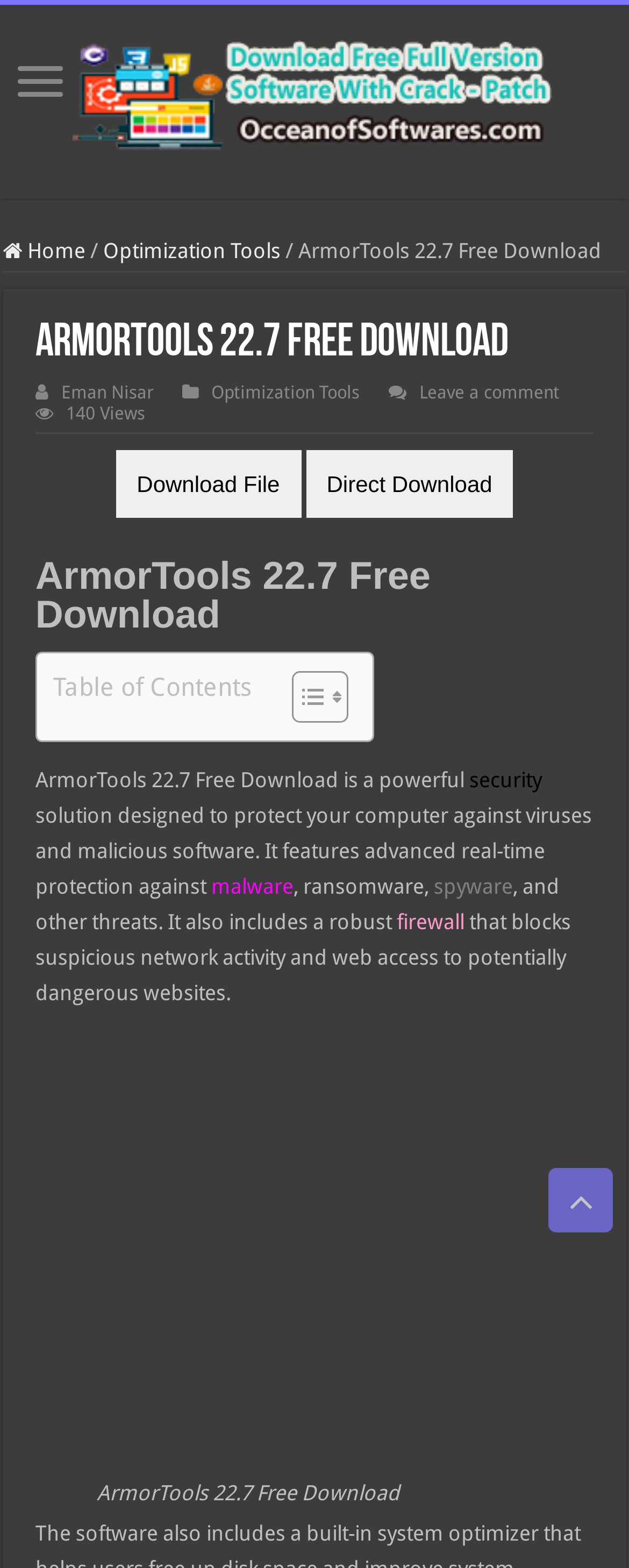Please find the bounding box coordinates of the element's region to be clicked to carry out this instruction: "Click on the 'Latest Software with Crack Hub – Download Keygen Crack Patch' link".

[0.115, 0.037, 0.885, 0.087]